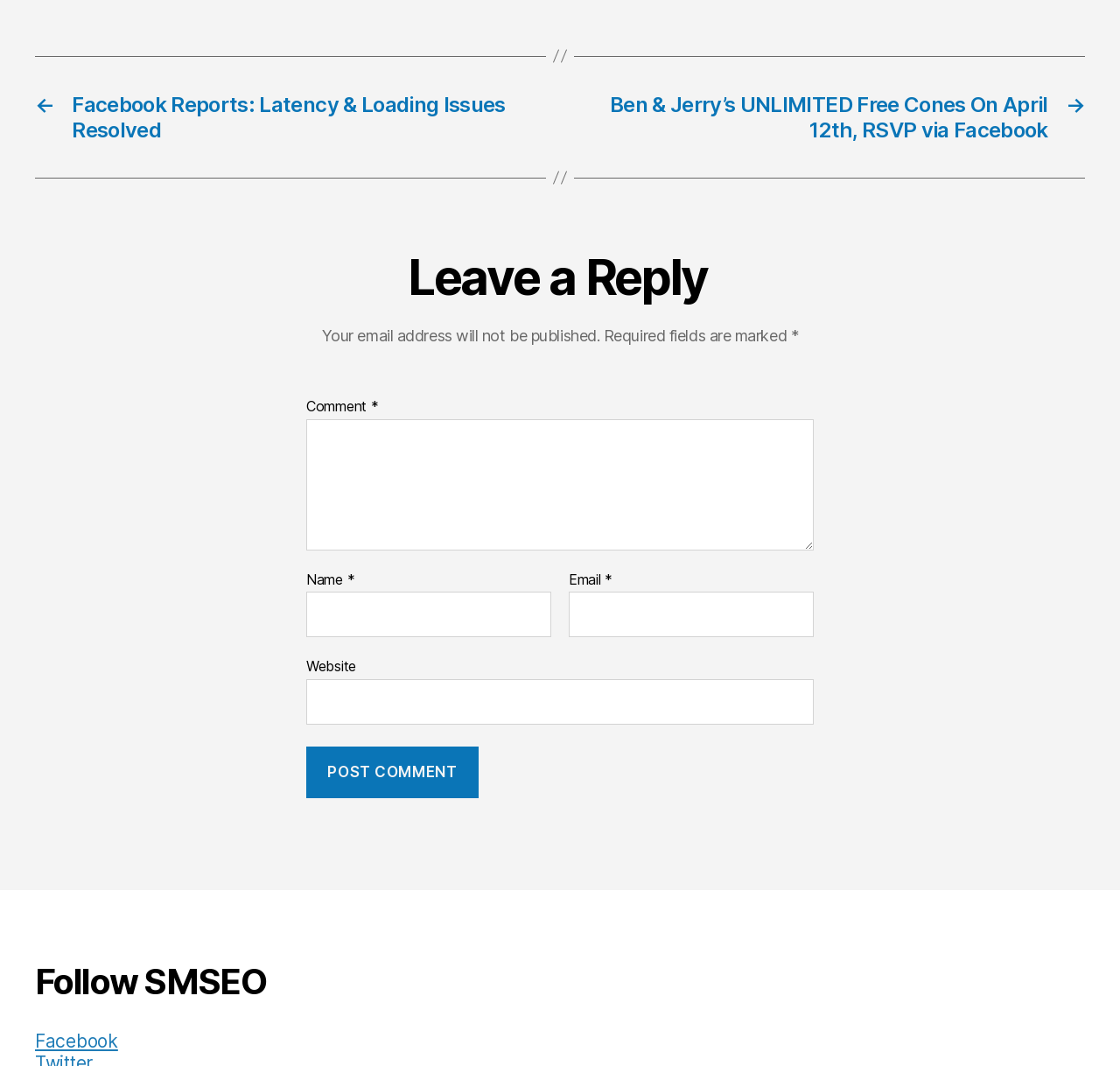Using the element description parent_node: Website name="url", predict the bounding box coordinates for the UI element. Provide the coordinates in (top-left x, top-left y, bottom-right x, bottom-right y) format with values ranging from 0 to 1.

[0.273, 0.637, 0.727, 0.68]